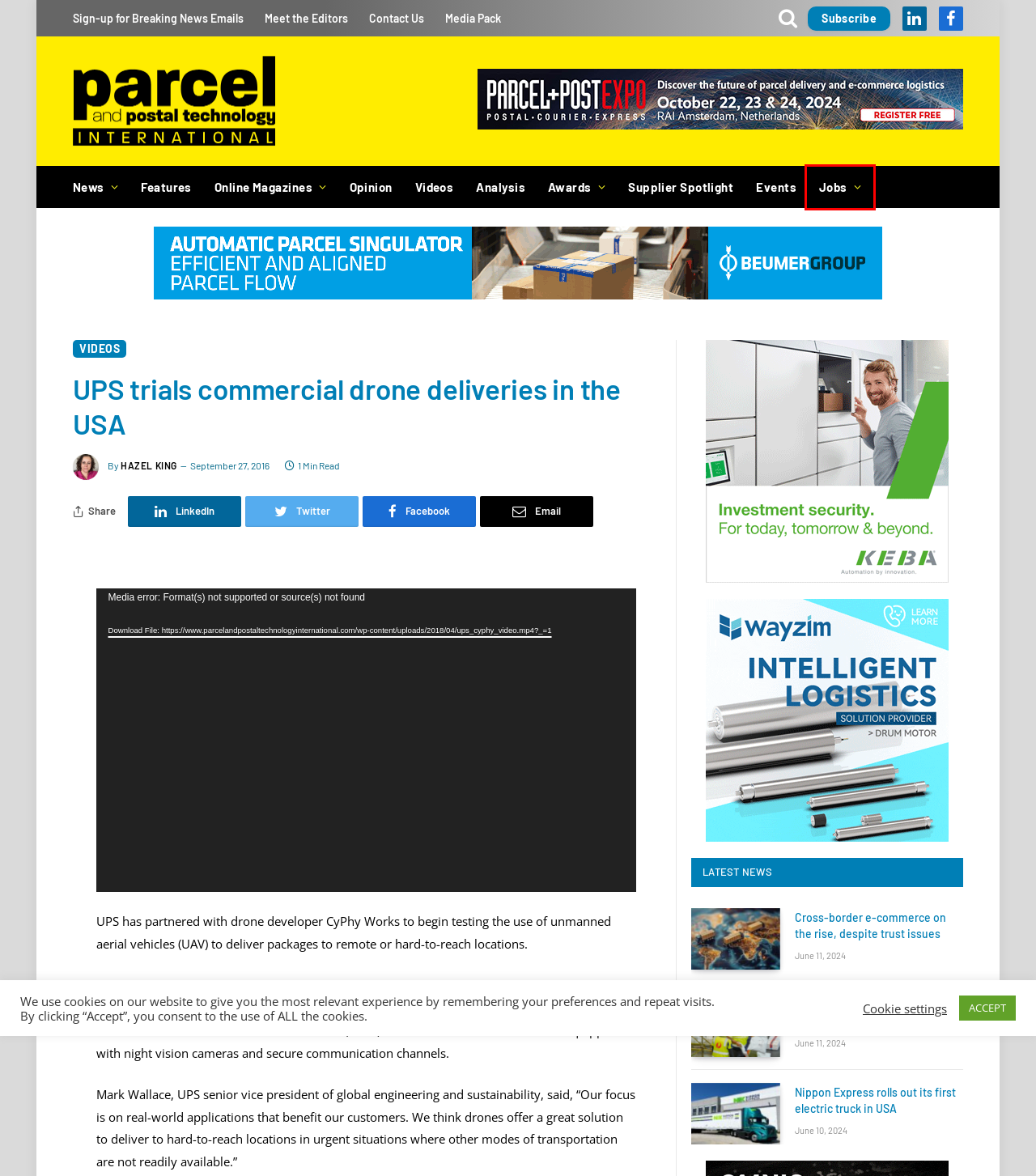You are given a screenshot depicting a webpage with a red bounding box around a UI element. Select the description that best corresponds to the new webpage after clicking the selected element. Here are the choices:
A. Parcel and Postal Technology Publications | UKi Media & Events
B. Postal and Parcel Technology Industry Analysis
C. Australia Post expands next-day delivery to Adelaide - Parcel and Postal Technology International
D. Contact Us - Parcel and Postal Technology International
E. Events from October 22 – 26th February 2020 – Parcel and Postal Technology International
F. Parcel & Postal Technology Jobs | Vacancies | UKi Media & Events
G. Parcel & Postal Technology Suppliers | Spotlight | UKi Media & Events
H. Parcel and Postal Technology International Awards 2024 - Parcel and Postal Technology International

F